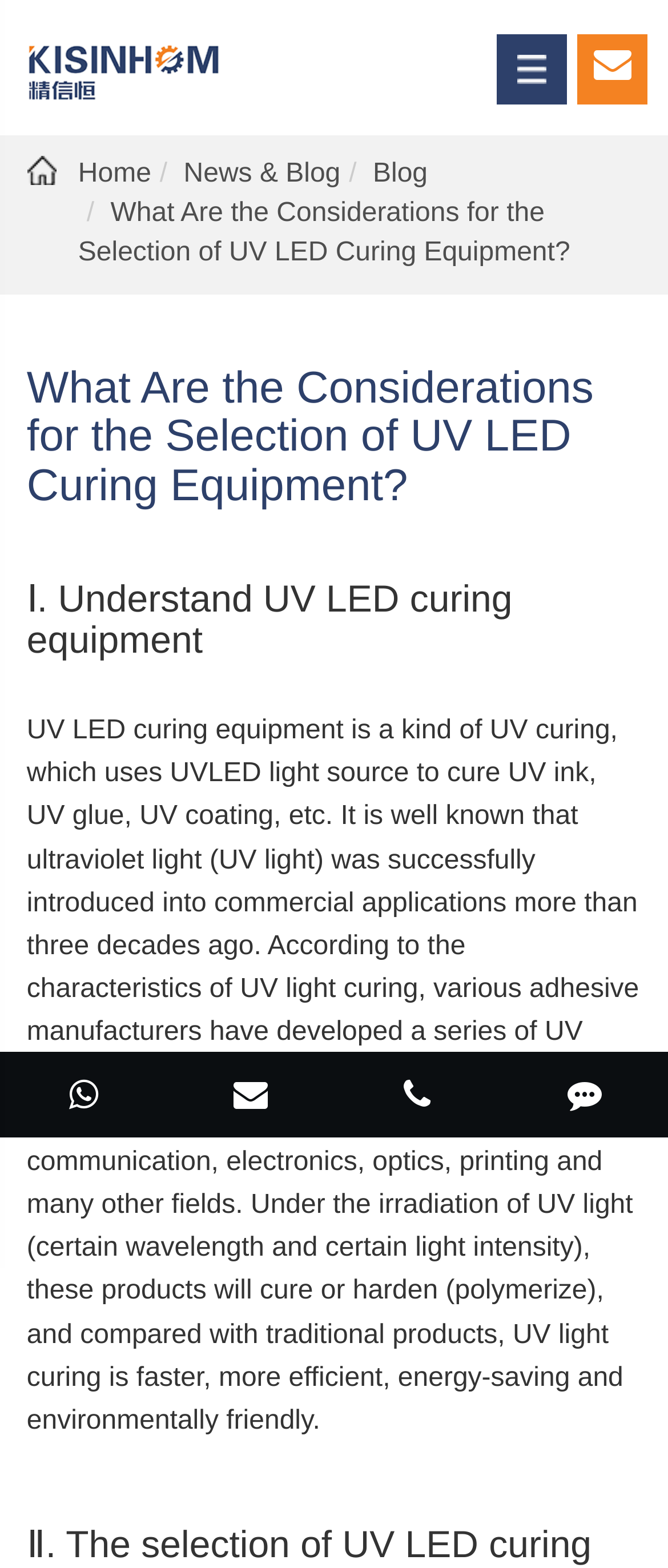What is the company name of the website?
Respond to the question with a well-detailed and thorough answer.

The company name can be found in the top left corner of the webpage, where it is written as 'Suzhou Kisinhom Machinery Co., Ltd.' and also has an image with the same name.